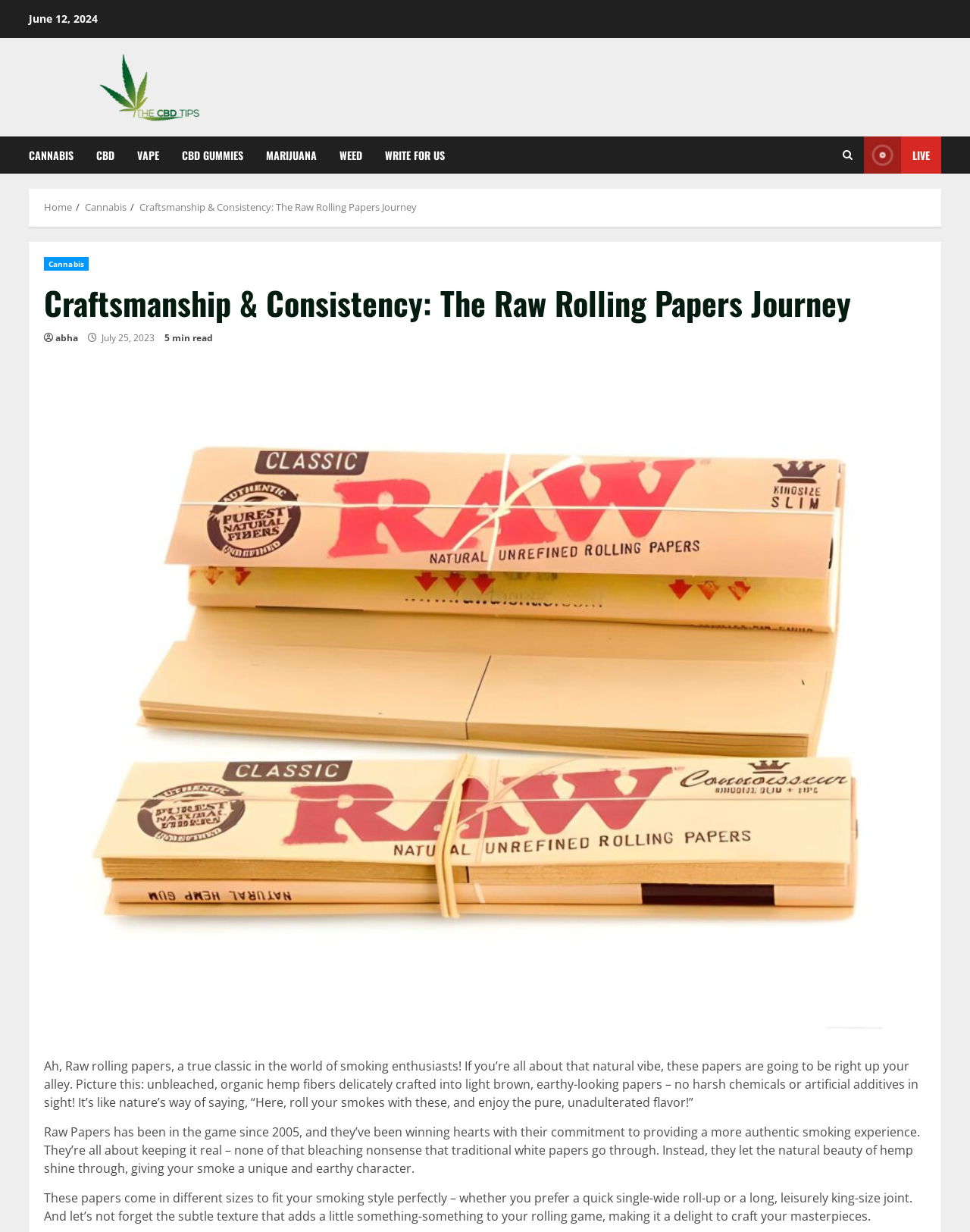Provide an in-depth description of the elements and layout of the webpage.

This webpage is about Raw rolling papers, a brand that offers natural and organic hemp papers for smoking enthusiasts. At the top left of the page, there is a date "June 12, 2024" and a link to "The CBD Tips" with an accompanying image. Below this, there are several links to different categories, including "CANNABIS", "CBD", "VAPE", and more, which are aligned horizontally.

On the top right, there is a navigation menu with links to "Home", "Cannabis", and the current page, "Craftsmanship & Consistency: The Raw Rolling Papers Journey". Below this, there is a header section with a link to "Cannabis" and a heading that matches the page title.

The main content of the page is divided into sections. There is a large image of Raw rolling papers at the top, taking up most of the width of the page. Below this, there are three paragraphs of text that describe the brand and its products. The text explains that Raw rolling papers are made from unbleached, organic hemp fibers and are free from harsh chemicals and artificial additives. It also mentions the brand's commitment to providing an authentic smoking experience and the different sizes of papers available.

Throughout the page, there are several links and images, including a small icon on the top right and a link to "LIVE" on the top right corner. The overall layout is organized, with clear headings and concise text that provides information about Raw rolling papers.